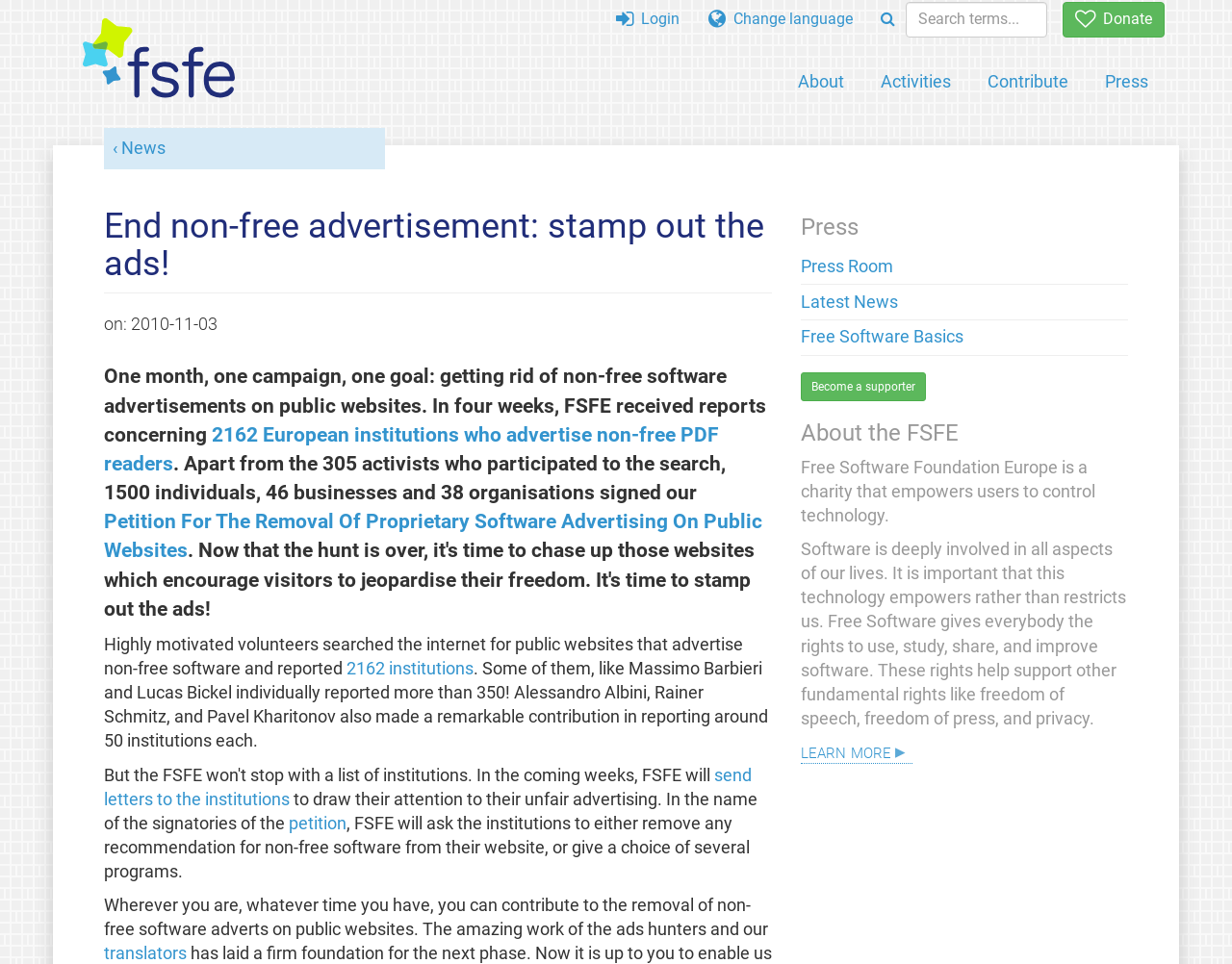Please locate the bounding box coordinates of the element that needs to be clicked to achieve the following instruction: "Read about the petition". The coordinates should be four float numbers between 0 and 1, i.e., [left, top, right, bottom].

[0.084, 0.528, 0.619, 0.583]